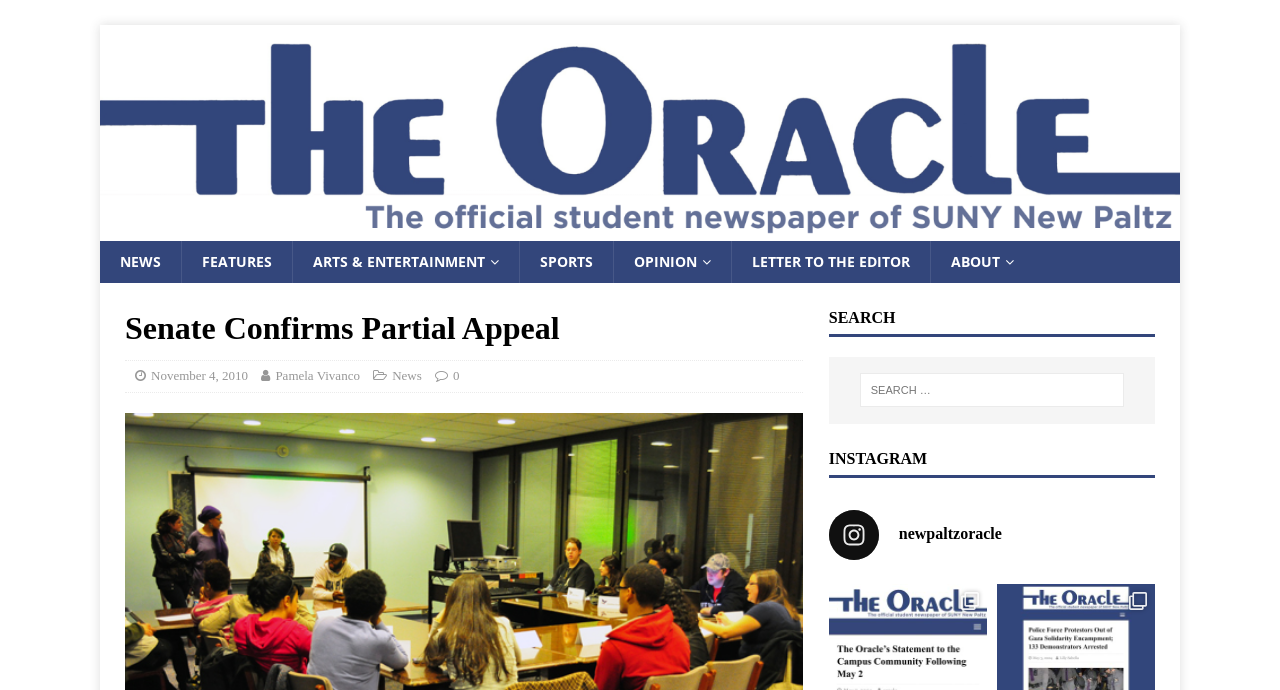Please provide a one-word or phrase answer to the question: 
What is the purpose of the box in the top-right corner?

Search